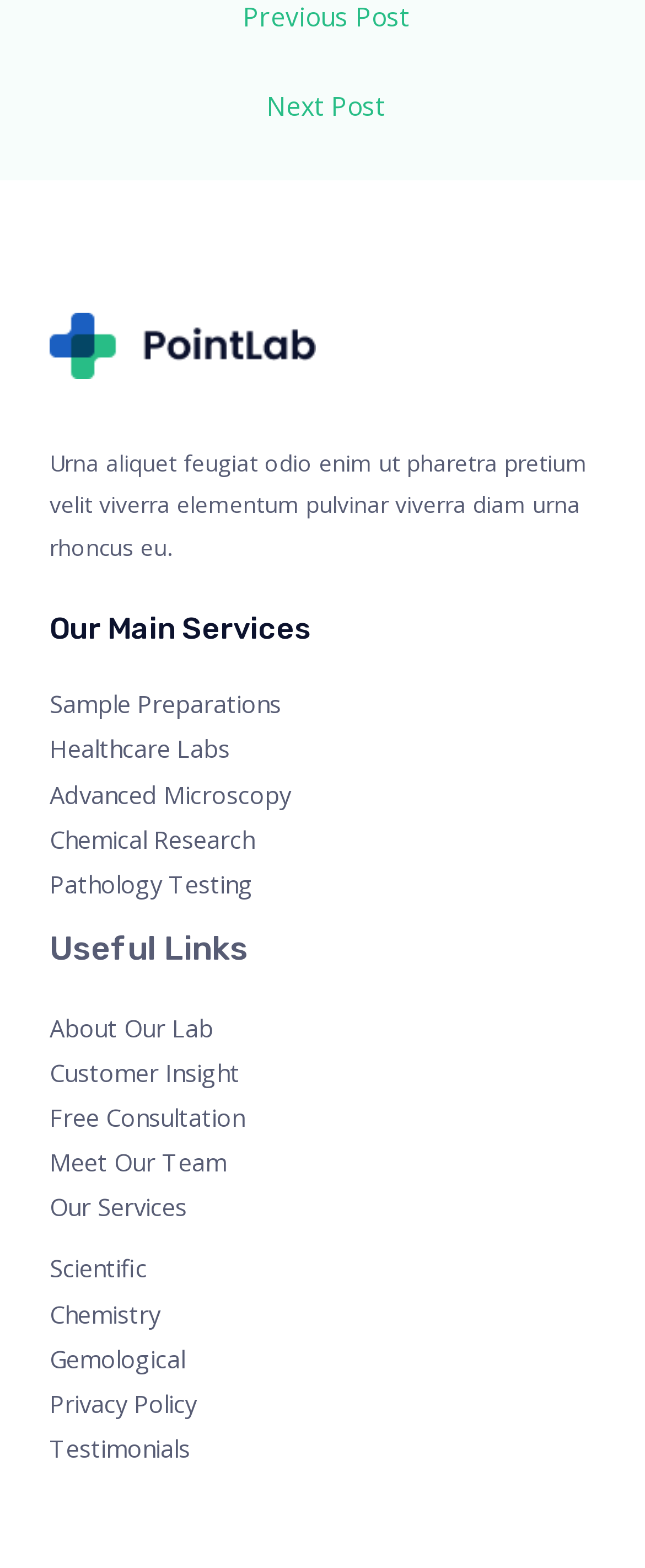How many social media links are at the bottom of the page?
Give a single word or phrase answer based on the content of the image.

5